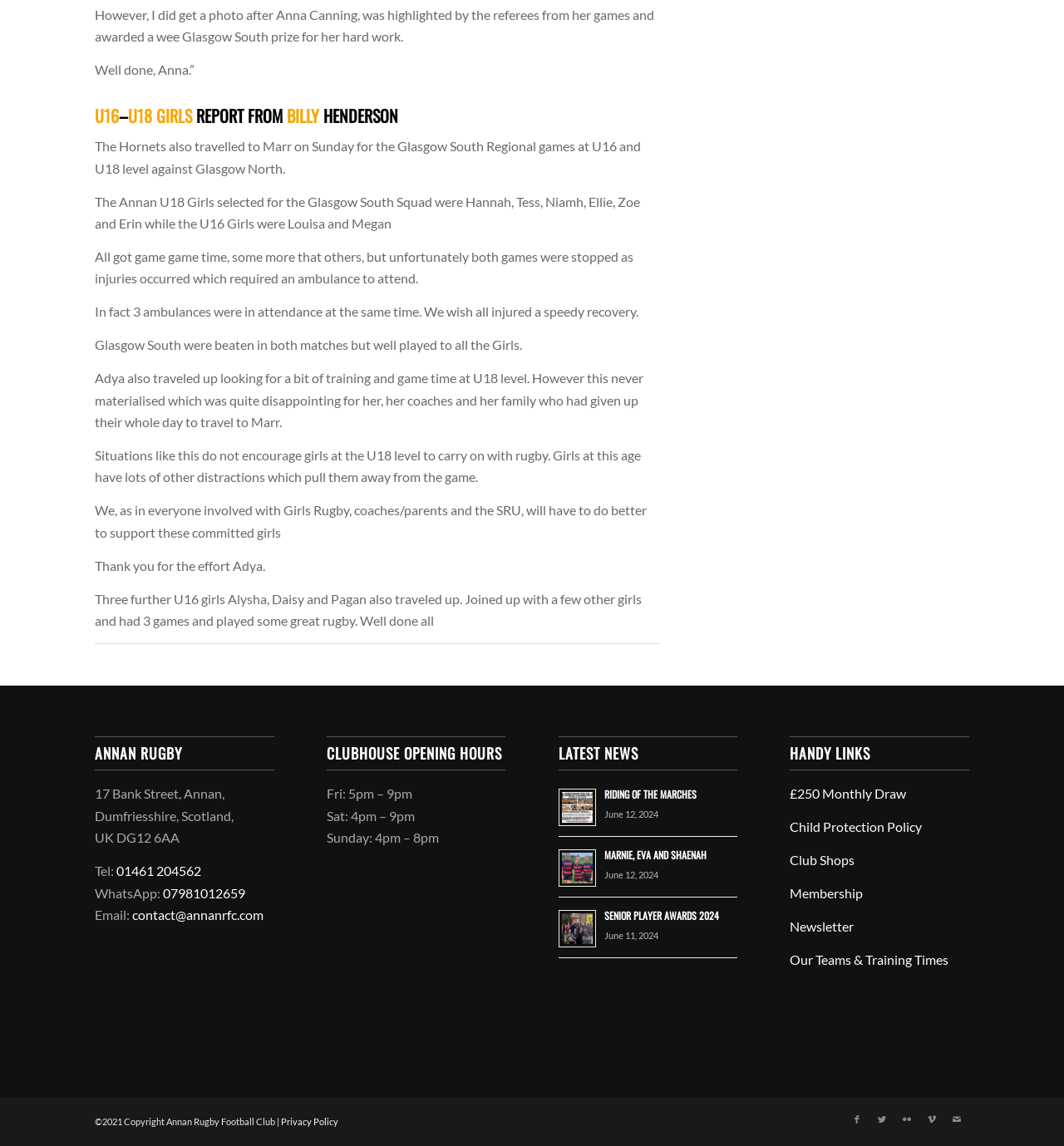Provide a short answer using a single word or phrase for the following question: 
What are the opening hours of the clubhouse on Sundays?

4pm – 8pm